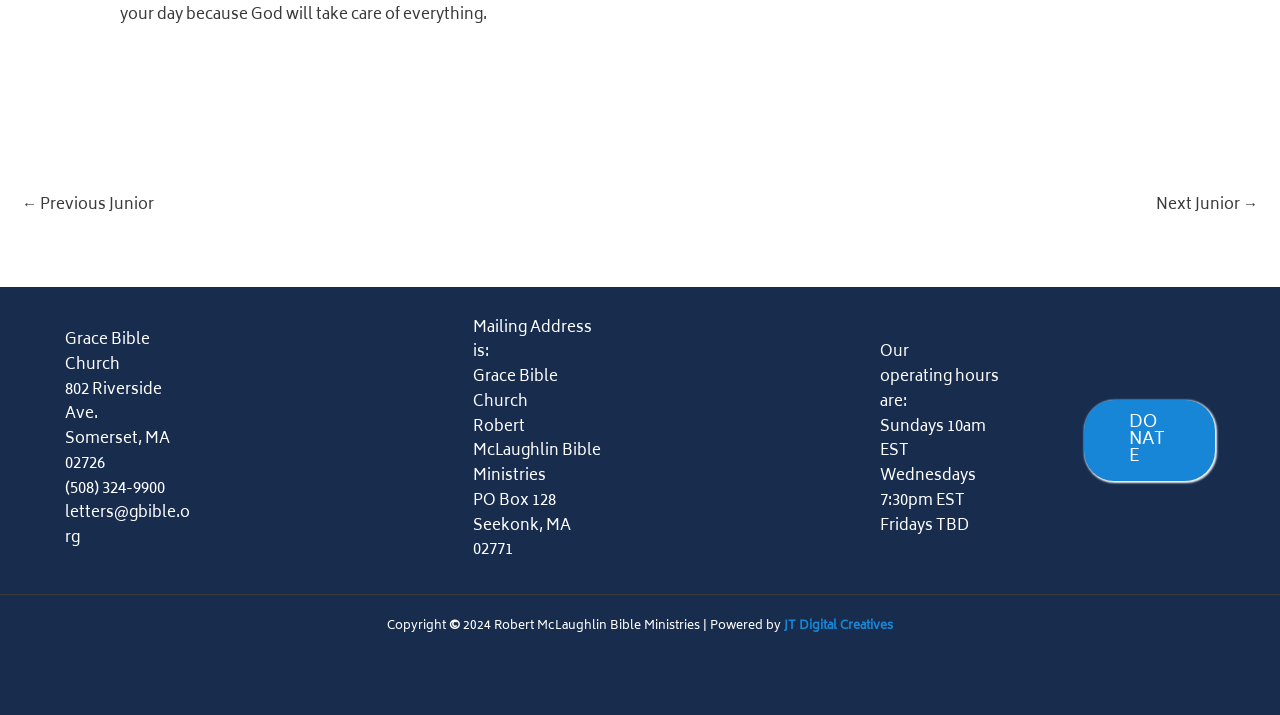Using the description: "JT Digital Creatives", determine the UI element's bounding box coordinates. Ensure the coordinates are in the format of four float numbers between 0 and 1, i.e., [left, top, right, bottom].

[0.612, 0.862, 0.698, 0.891]